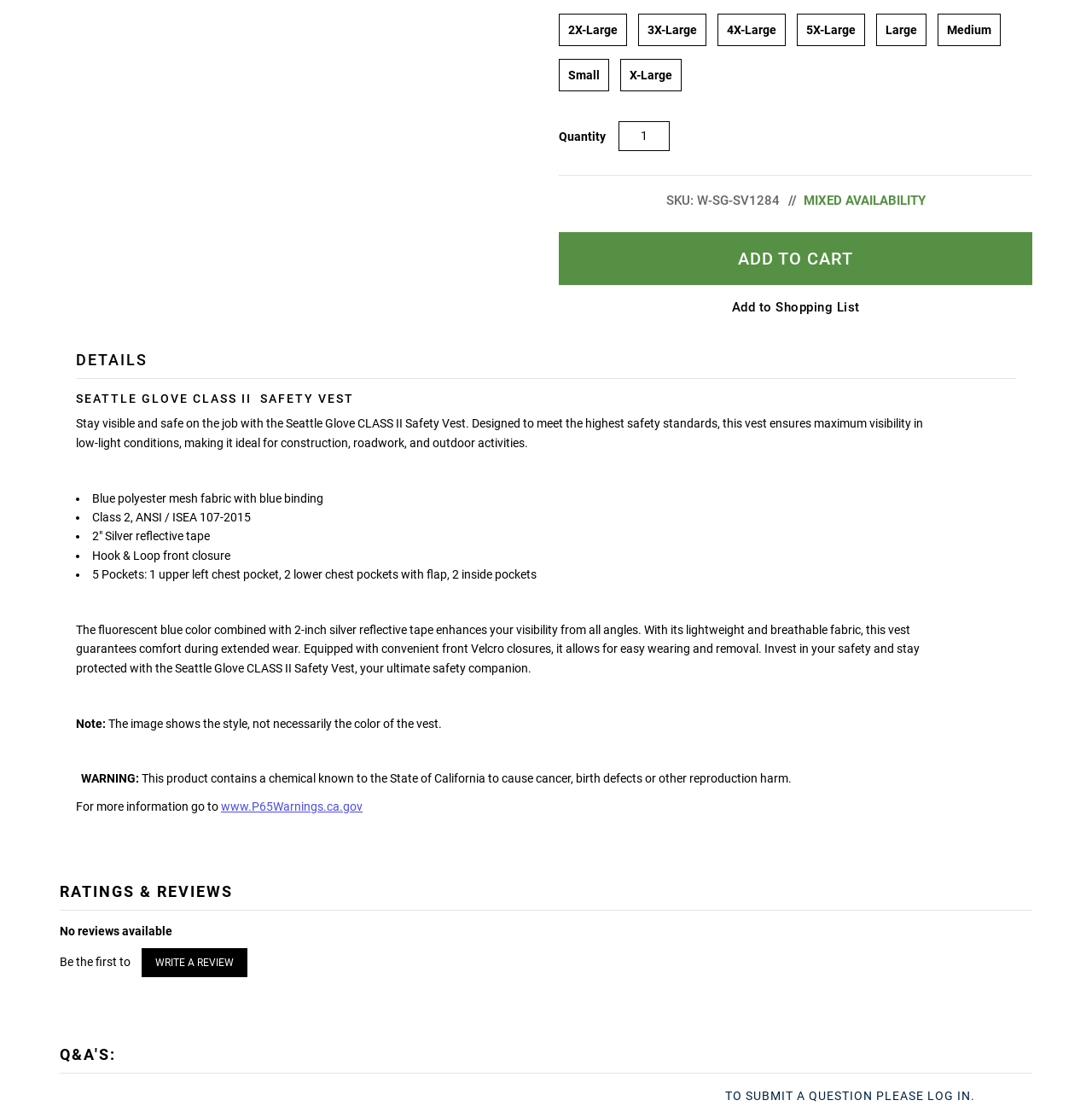Given the element description "Add to Shopping List", identify the bounding box of the corresponding UI element.

[0.67, 0.271, 0.787, 0.282]